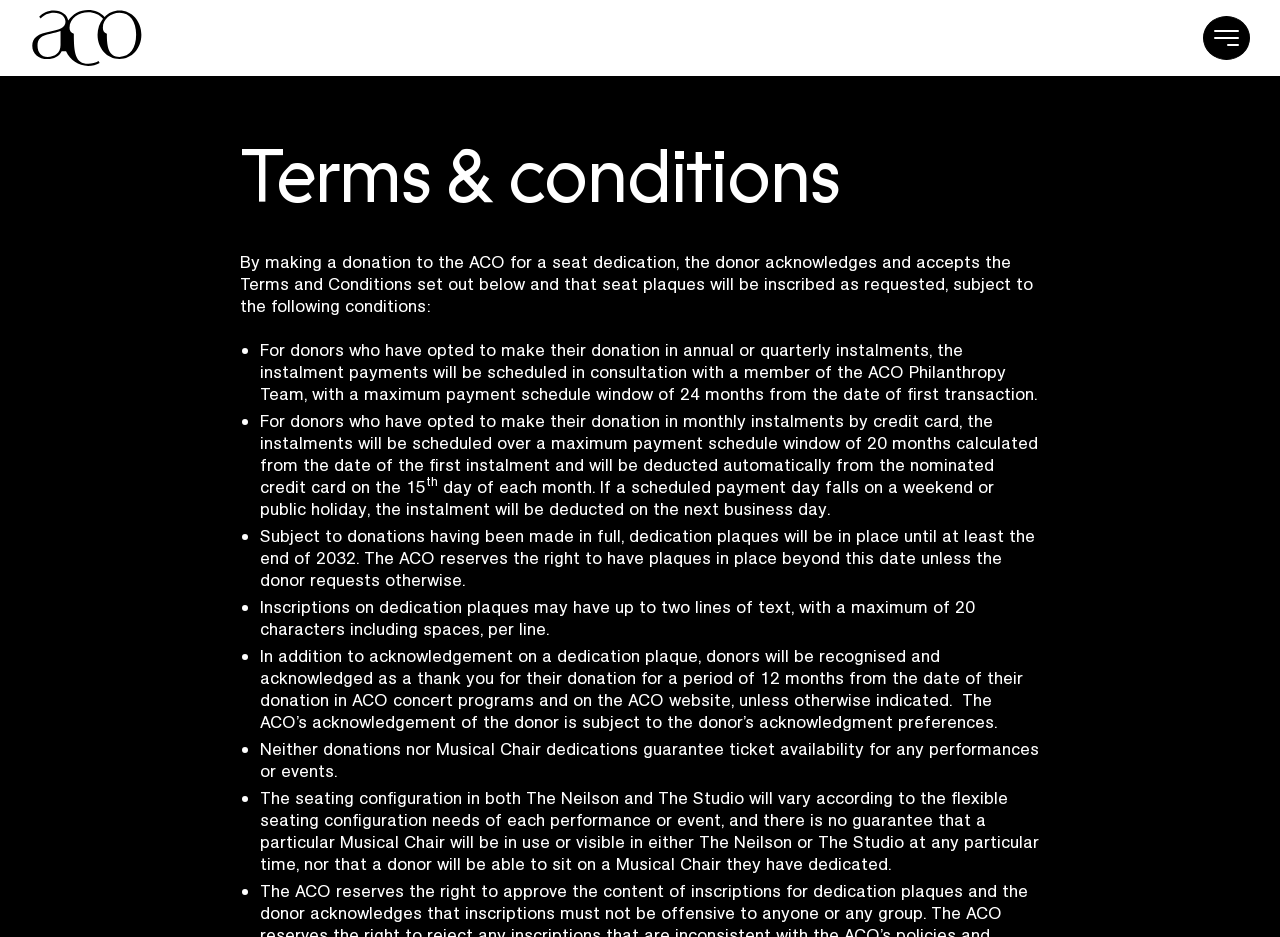What is the maximum payment schedule window for donors who opt to make their donation in annual or quarterly instalments?
Based on the image, provide a one-word or brief-phrase response.

24 months